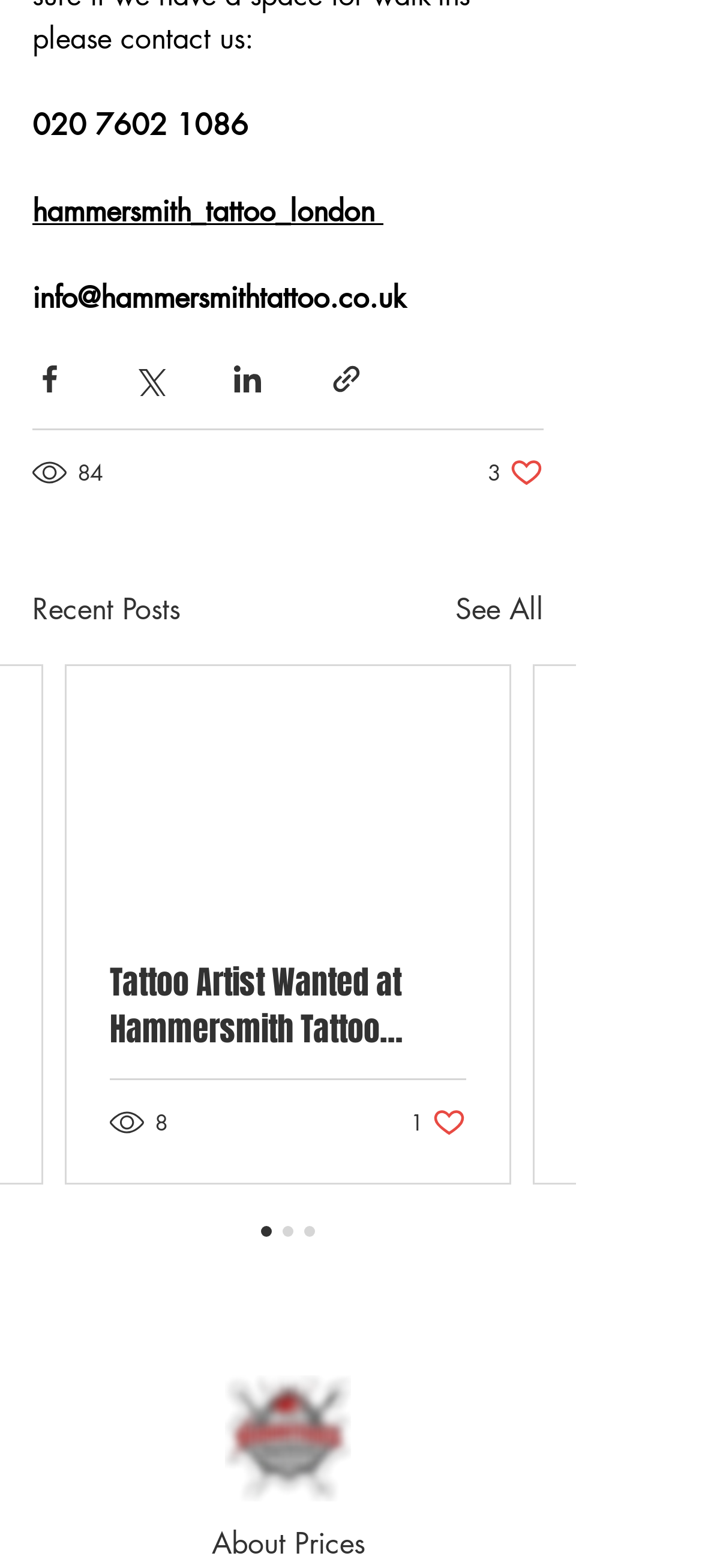Based on the image, provide a detailed response to the question:
What is the number of views for the first post?

I looked for the text 'views' and found it associated with the number 84, which is the number of views for the first post.